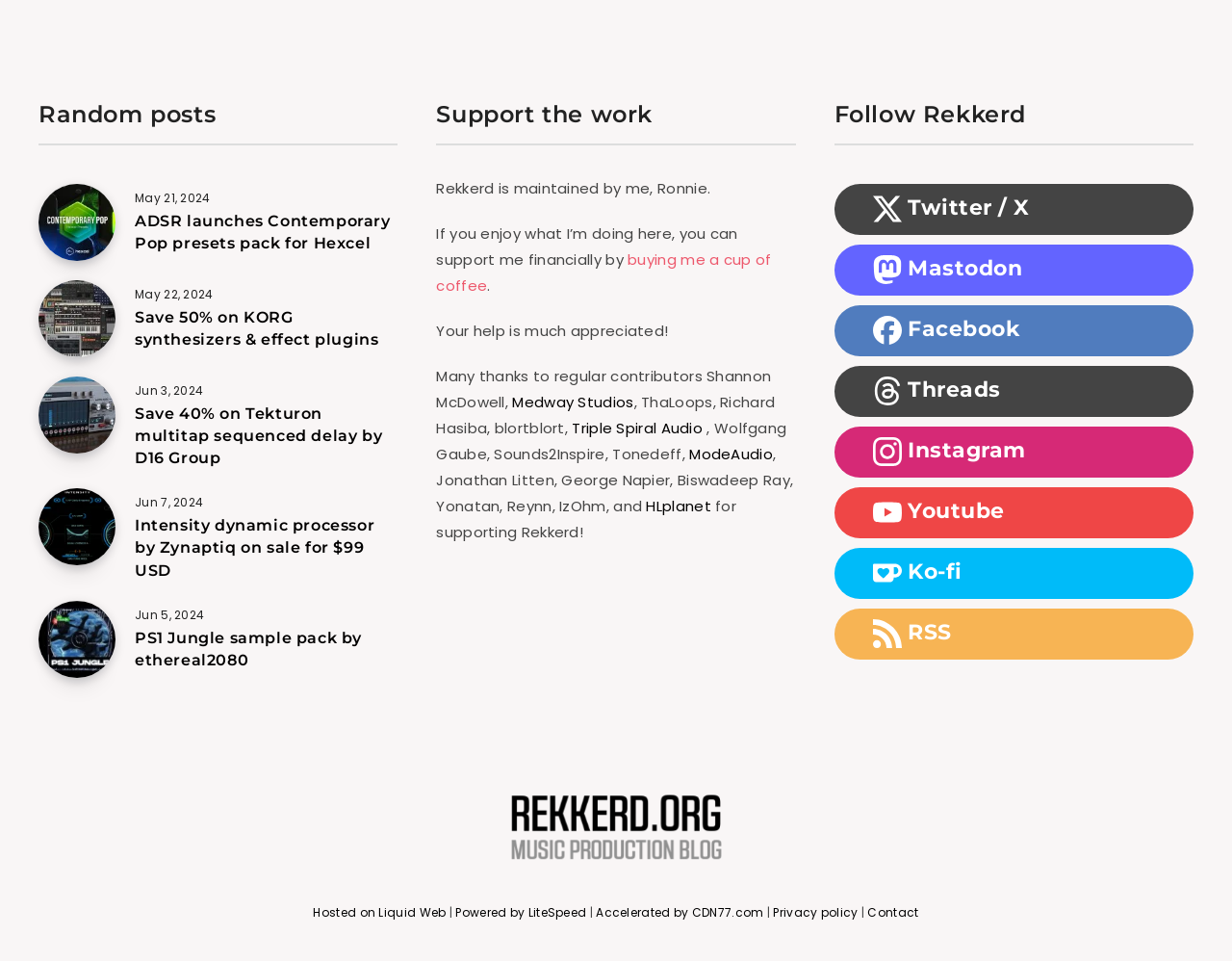Answer the question in a single word or phrase:
What social media platforms can you follow Rekkerd on?

Twitter, Mastodon, Facebook, Threads, Instagram, YouTube